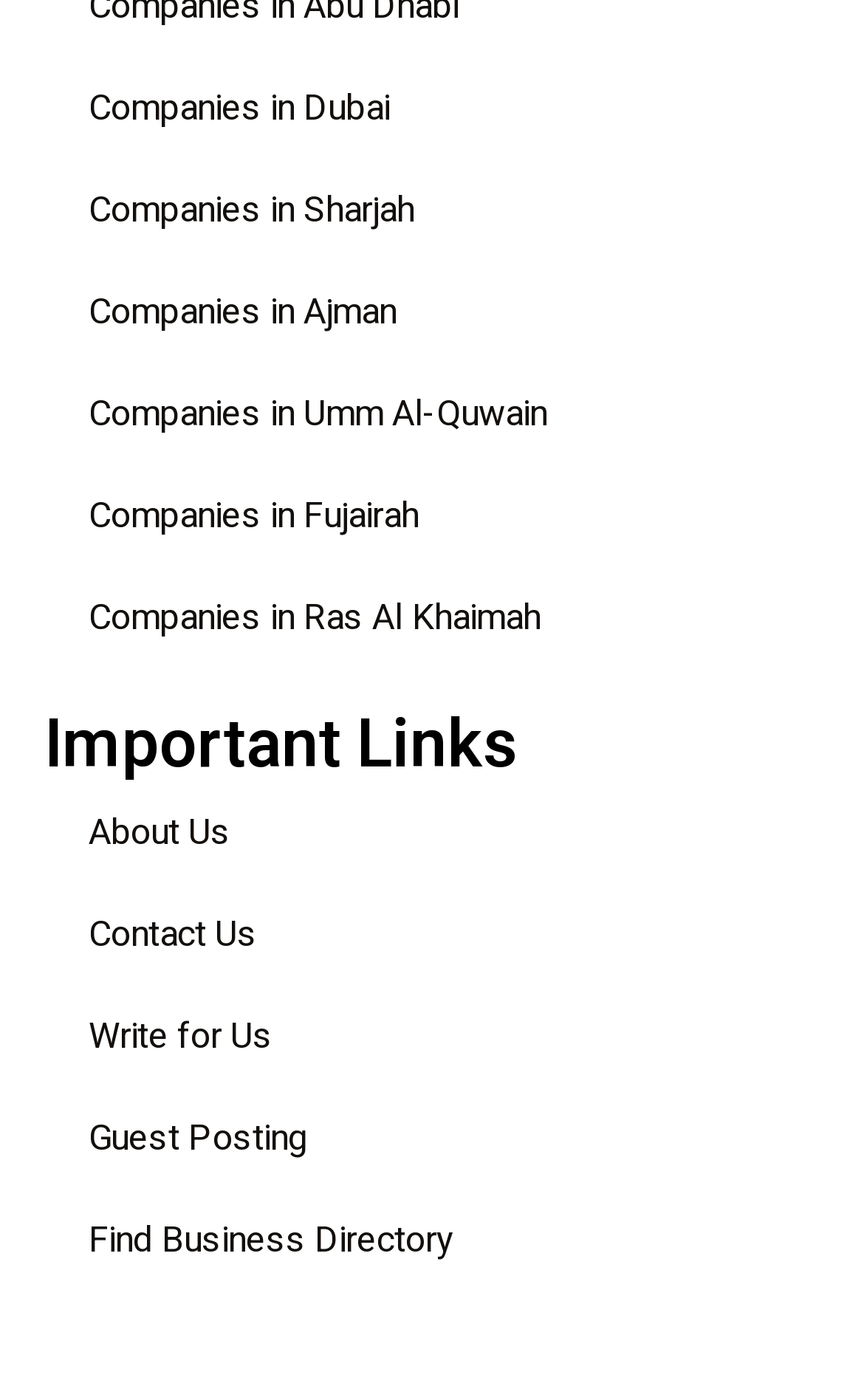Please find the bounding box coordinates of the element that you should click to achieve the following instruction: "Meet Lauren Spencer". The coordinates should be presented as four float numbers between 0 and 1: [left, top, right, bottom].

None